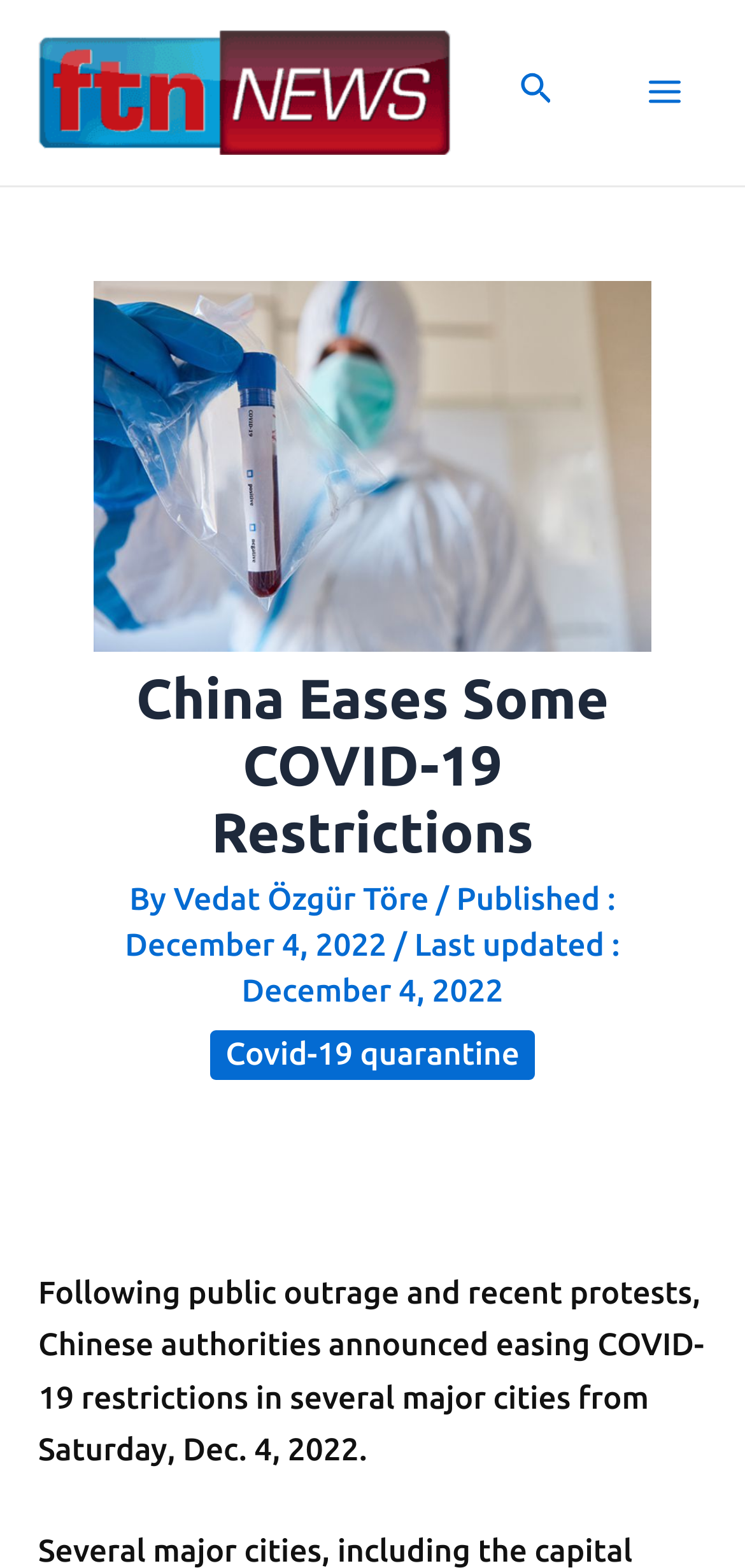Utilize the details in the image to give a detailed response to the question: What is the date of the article's publication?

The publication date is found in the article's metadata, which is located below the author's name. The text '/ Published :' is followed by the date 'December 4, 2022', which is the publication date of the article.